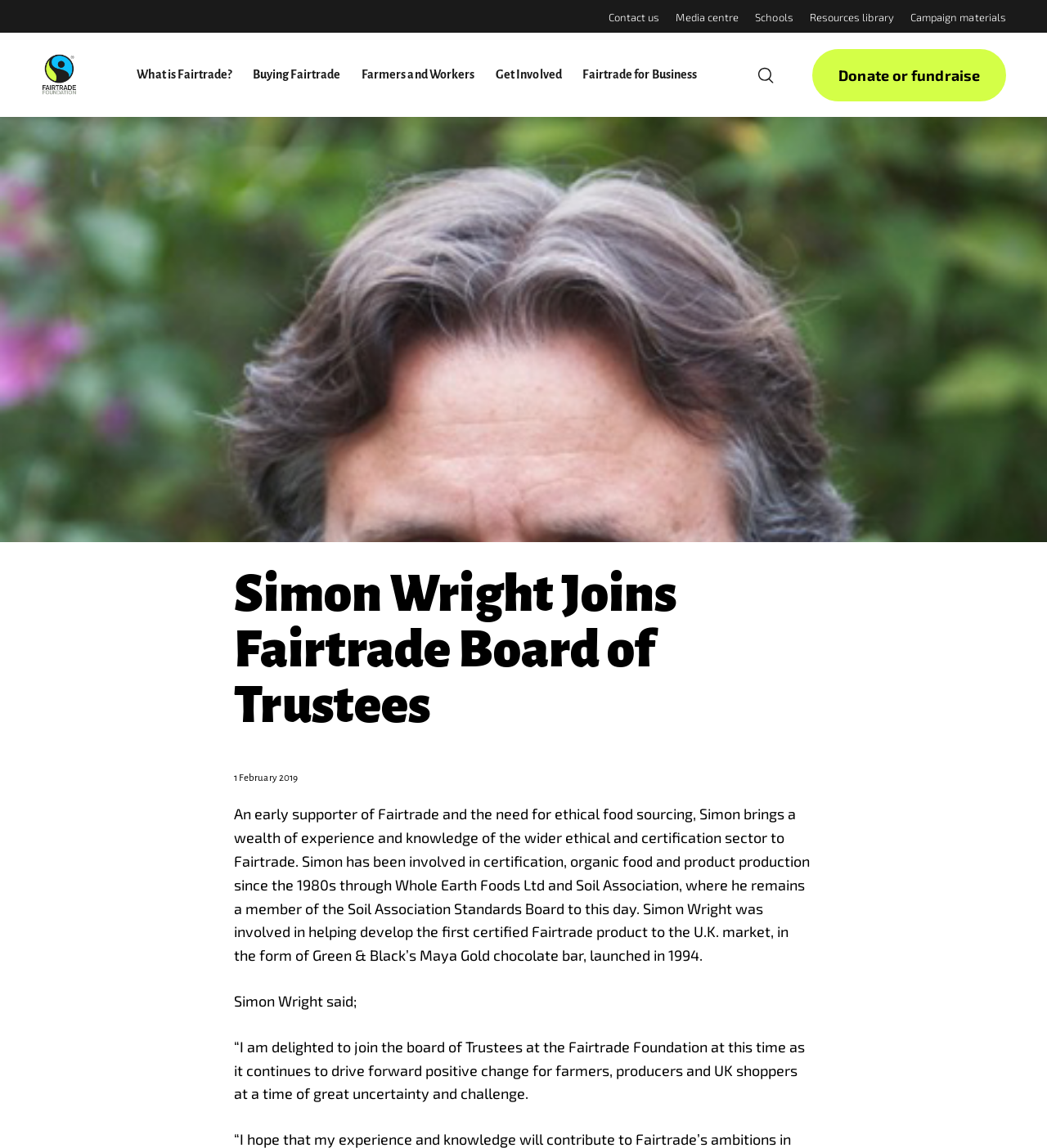Answer the question in a single word or phrase:
What is the date of the announcement?

1 February 2019